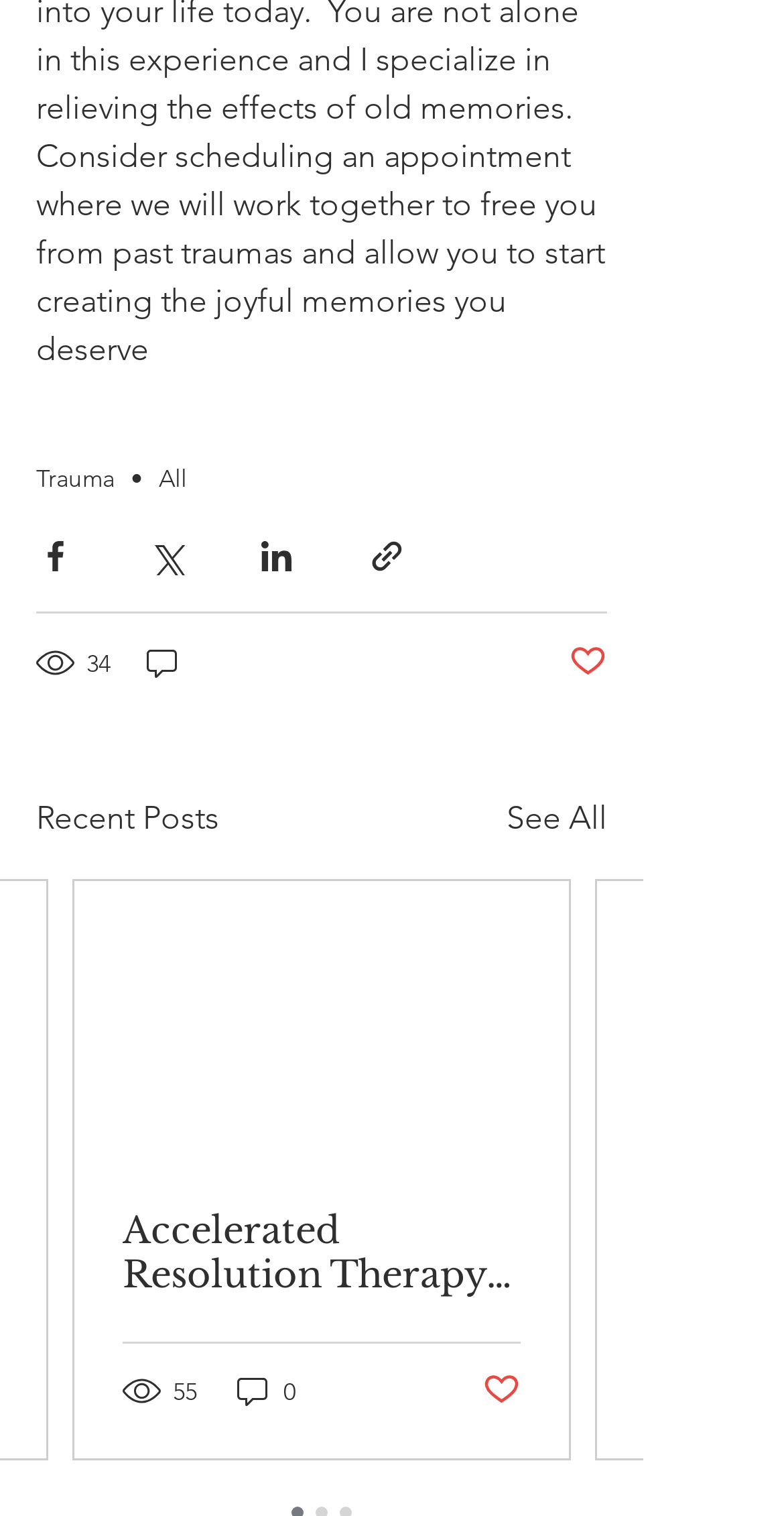Show the bounding box coordinates of the element that should be clicked to complete the task: "Share via Facebook".

[0.046, 0.355, 0.095, 0.38]